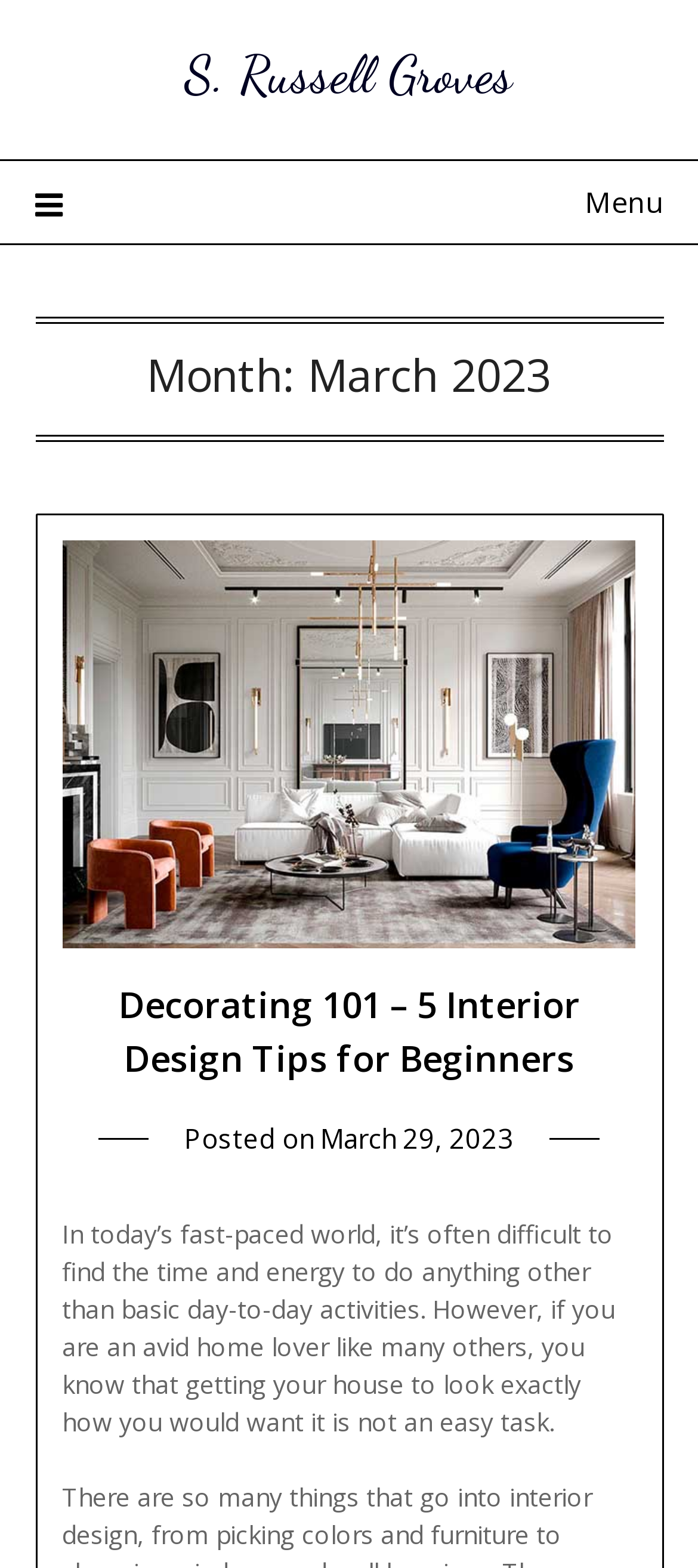Based on the element description: "Menu", identify the bounding box coordinates for this UI element. The coordinates must be four float numbers between 0 and 1, listed as [left, top, right, bottom].

[0.05, 0.102, 0.95, 0.155]